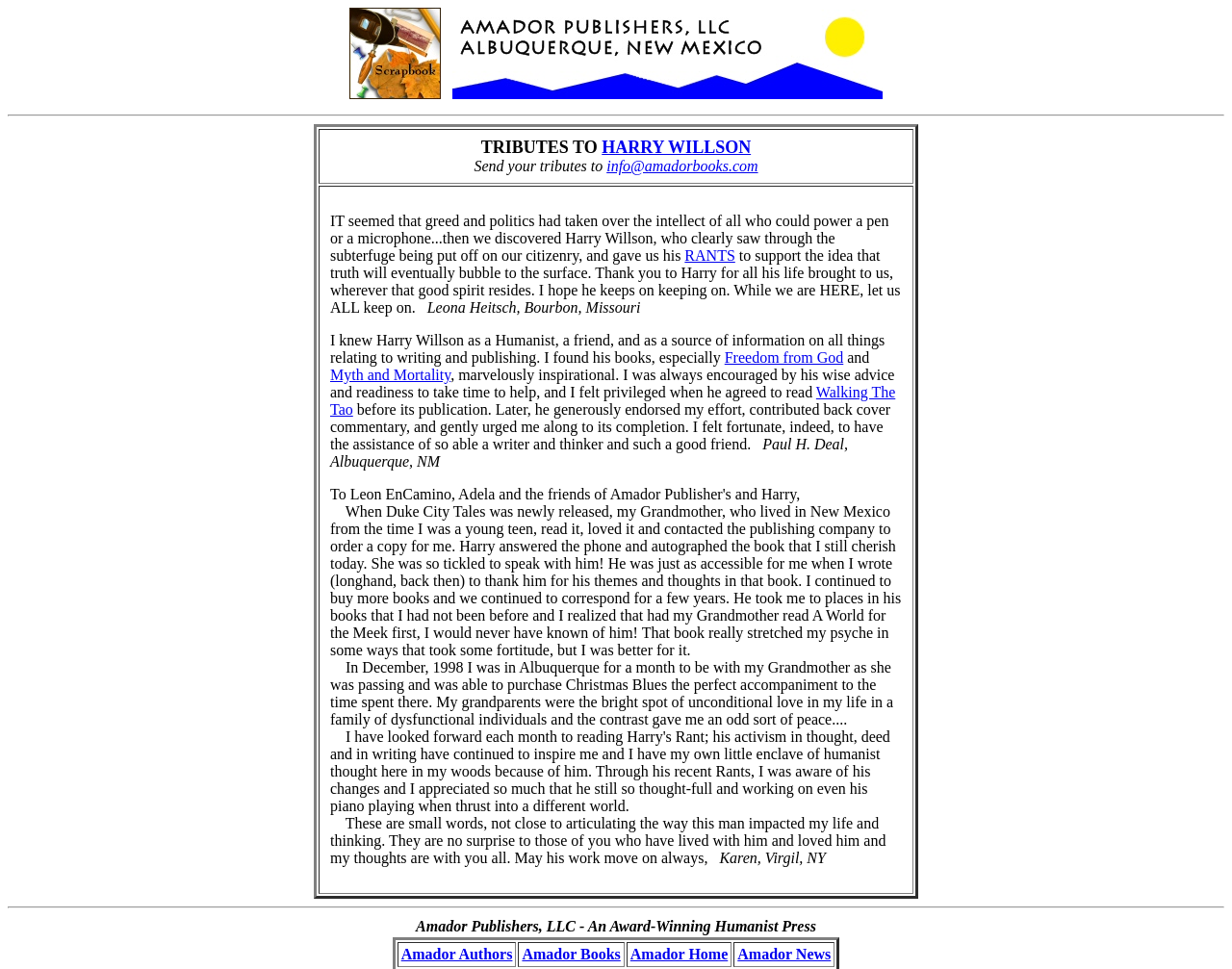Please identify the bounding box coordinates of the area that needs to be clicked to fulfill the following instruction: "Read tributes to Harry Willson."

[0.259, 0.192, 0.741, 0.923]